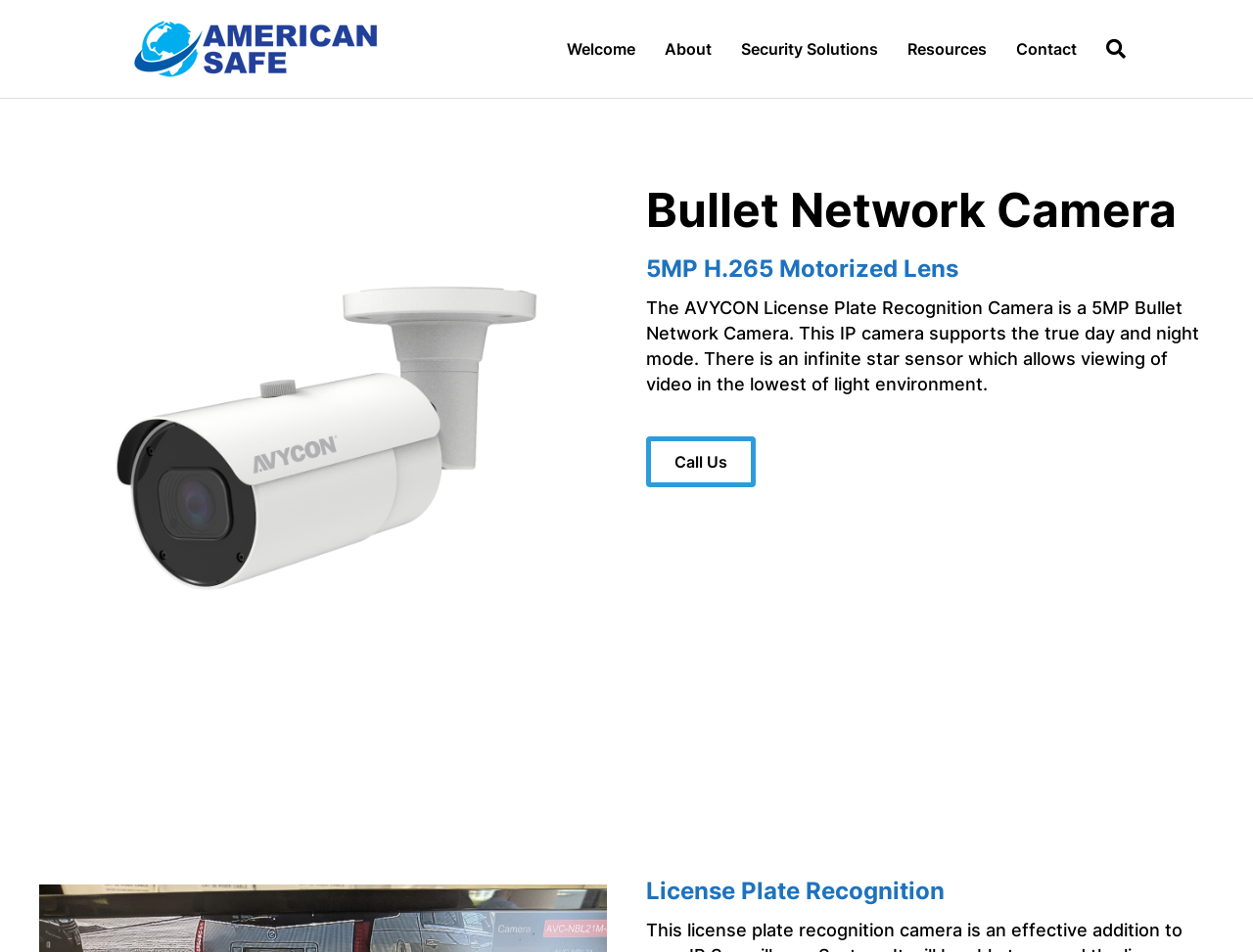What is the camera's day and night mode capability?
Please provide a comprehensive answer to the question based on the webpage screenshot.

The static text 'The AVYCON License Plate Recognition Camera is a 5MP Bullet Network Camera. This IP camera supports the true day and night mode.' explicitly states that the camera supports a true day and night mode, implying that it can capture video in both daytime and nighttime conditions.